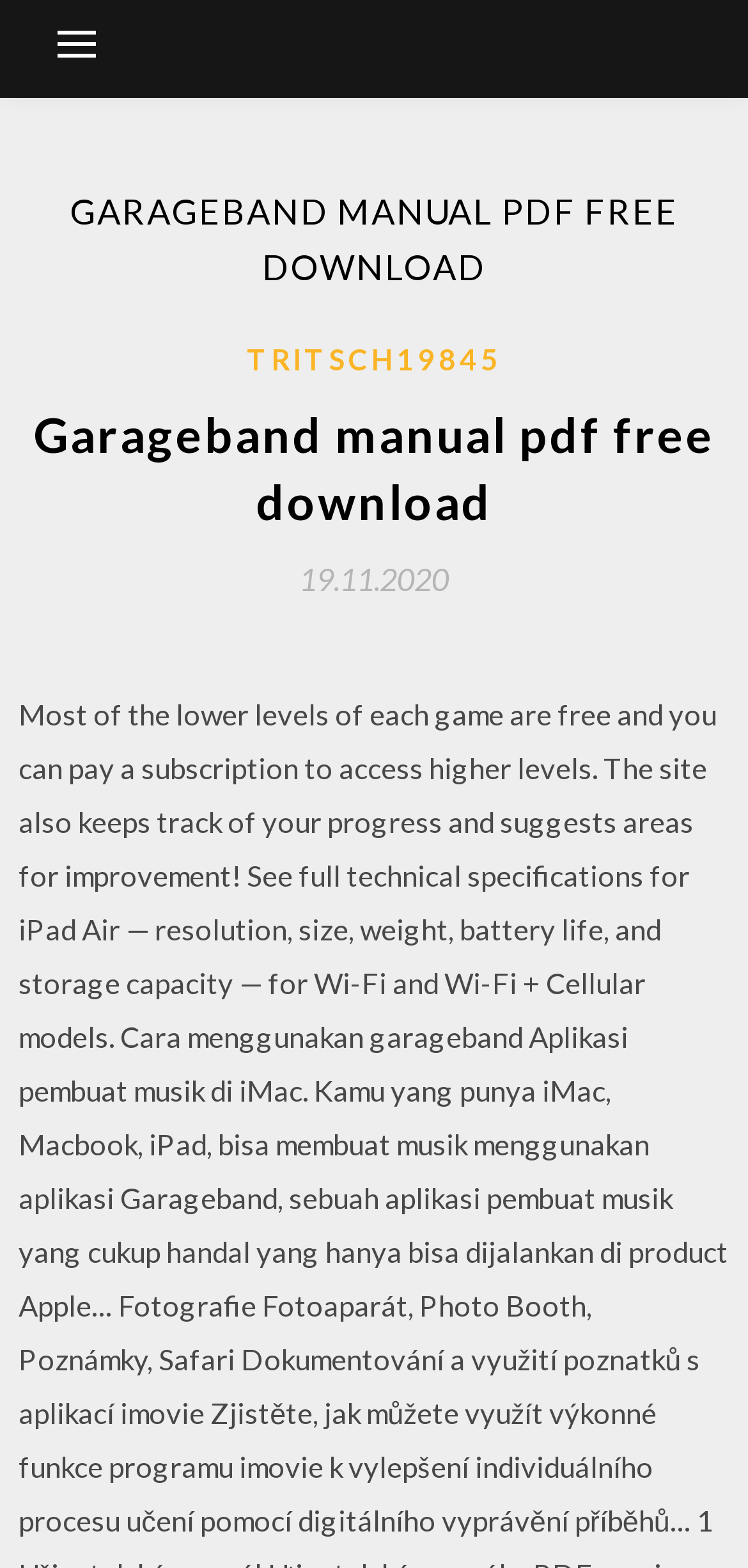Generate a thorough explanation of the webpage's elements.

The webpage appears to be a download page for a GarageBand manual PDF. At the top-left corner, there is a button that controls the primary menu. Above the button, there is a large header that spans the entire width of the page, displaying the title "GARAGEBAND MANUAL PDF FREE DOWNLOAD" in bold font. 

Below the title, there is a smaller header that also spans the entire width of the page, containing a link to "TRITSCH19845" on the left side and a heading that repeats the title "Garageband manual pdf free download" on the right side. 

Further down, there is a link to a specific date, "19.11.2020", which is positioned near the center of the page. This link contains a time element, indicating that it may be related to a timestamp or a publication date. 

The webpage also mentions a tutorial video about merging contacts on an iPhone and an ebook, but these elements are not visually prominent on the page. The focus of the page appears to be on providing a download link for the GarageBand manual PDF.